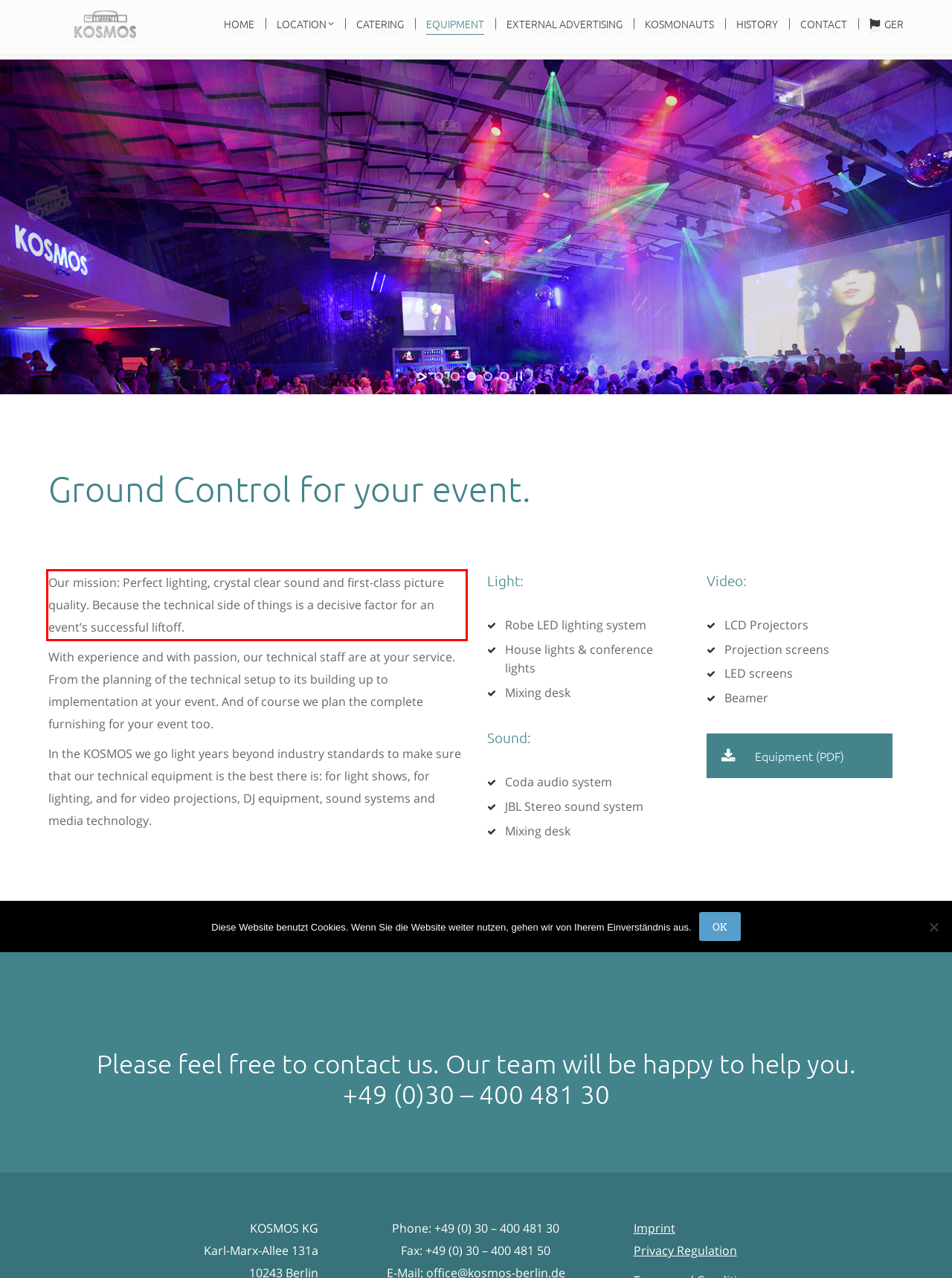Using the provided webpage screenshot, recognize the text content in the area marked by the red bounding box.

Our mission: Perfect lighting, crystal clear sound and first-class picture quality. Because the technical side of things is a decisive factor for an event’s successful liftoff.